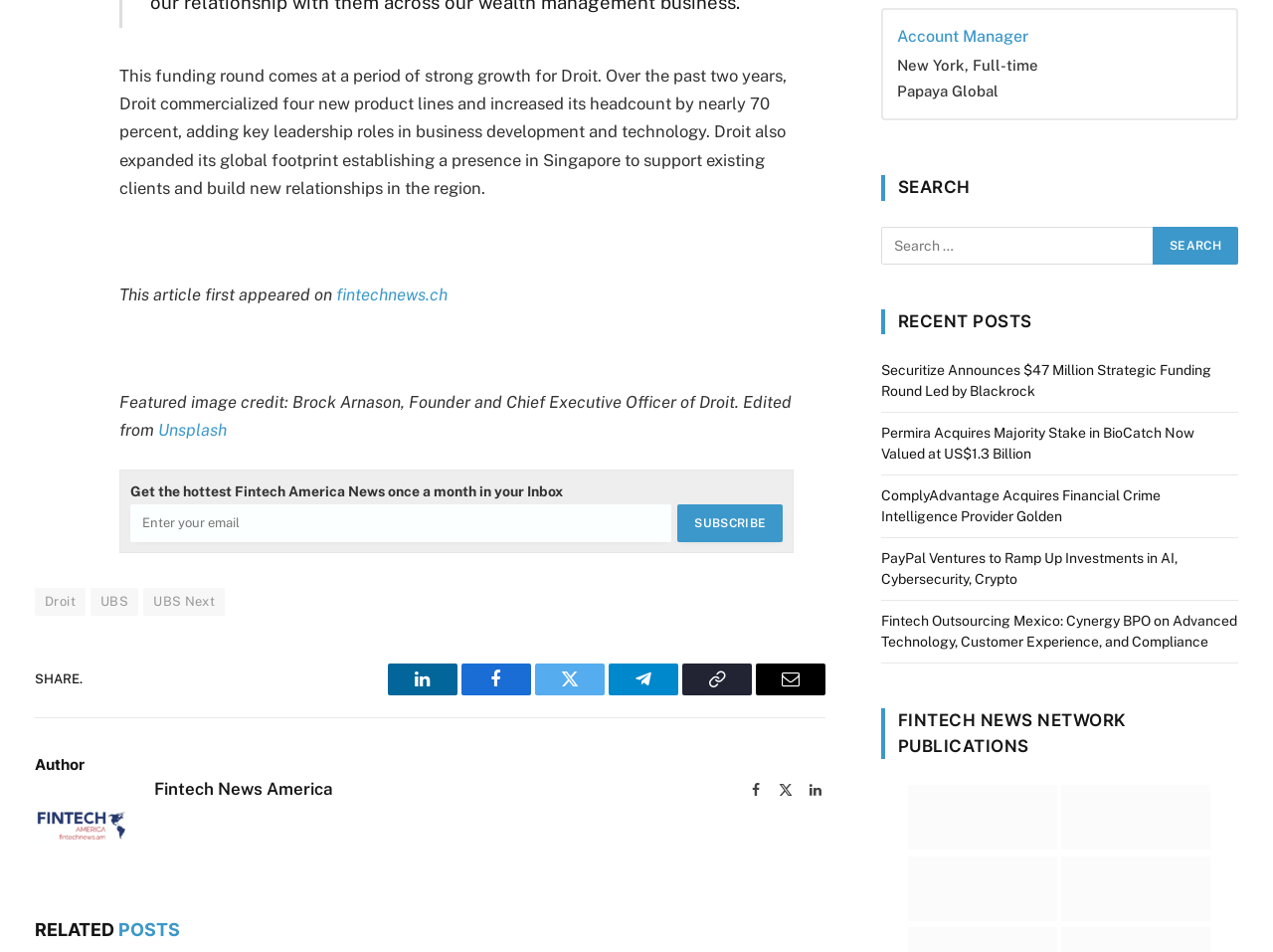Please provide the bounding box coordinate of the region that matches the element description: alt="Fintech News America". Coordinates should be in the format (top-left x, top-left y, bottom-right x, bottom-right y) and all values should be between 0 and 1.

[0.714, 0.878, 0.831, 0.896]